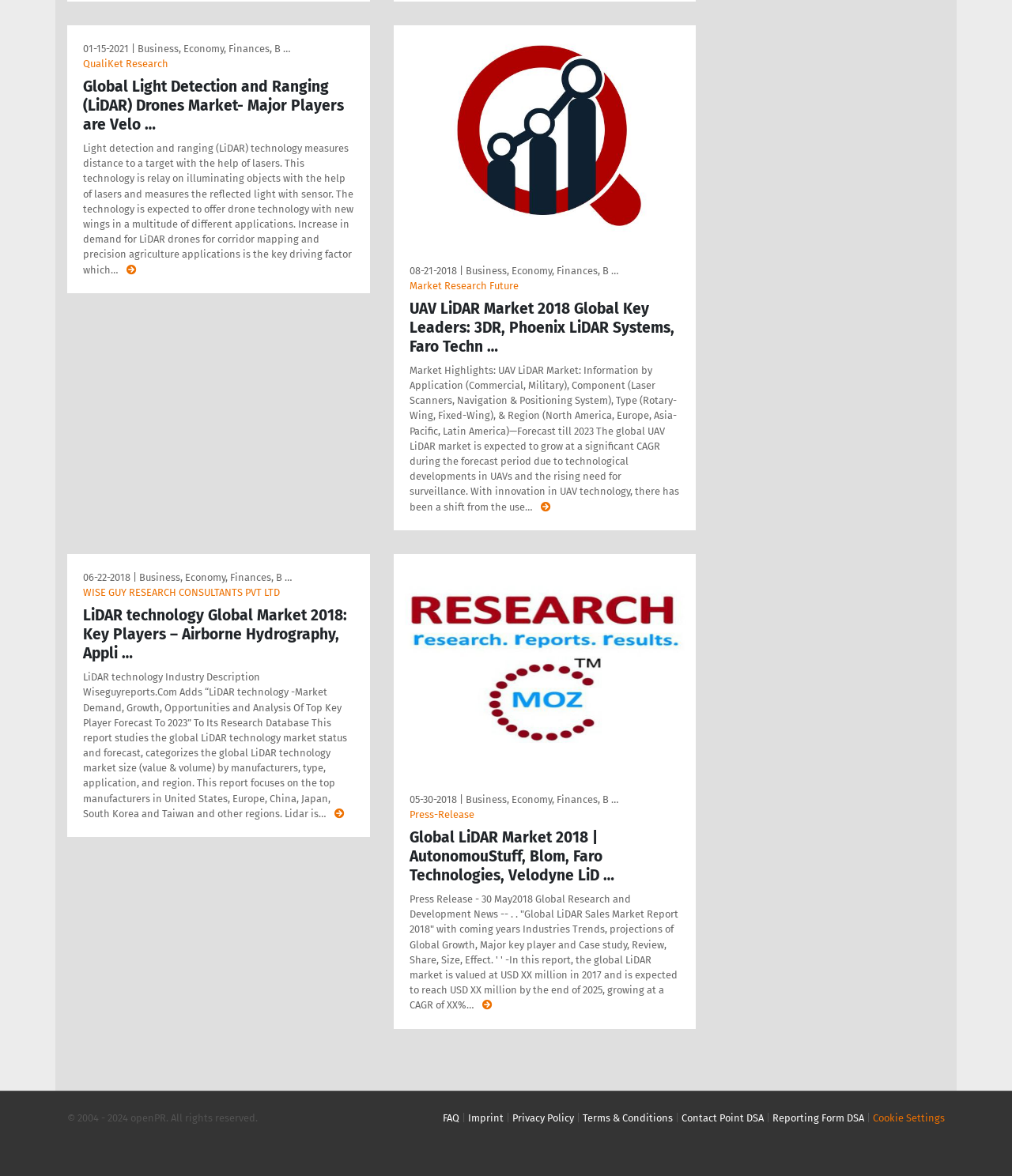What is the purpose of LiDAR technology?
Please look at the screenshot and answer in one word or a short phrase.

Measuring distance to a target